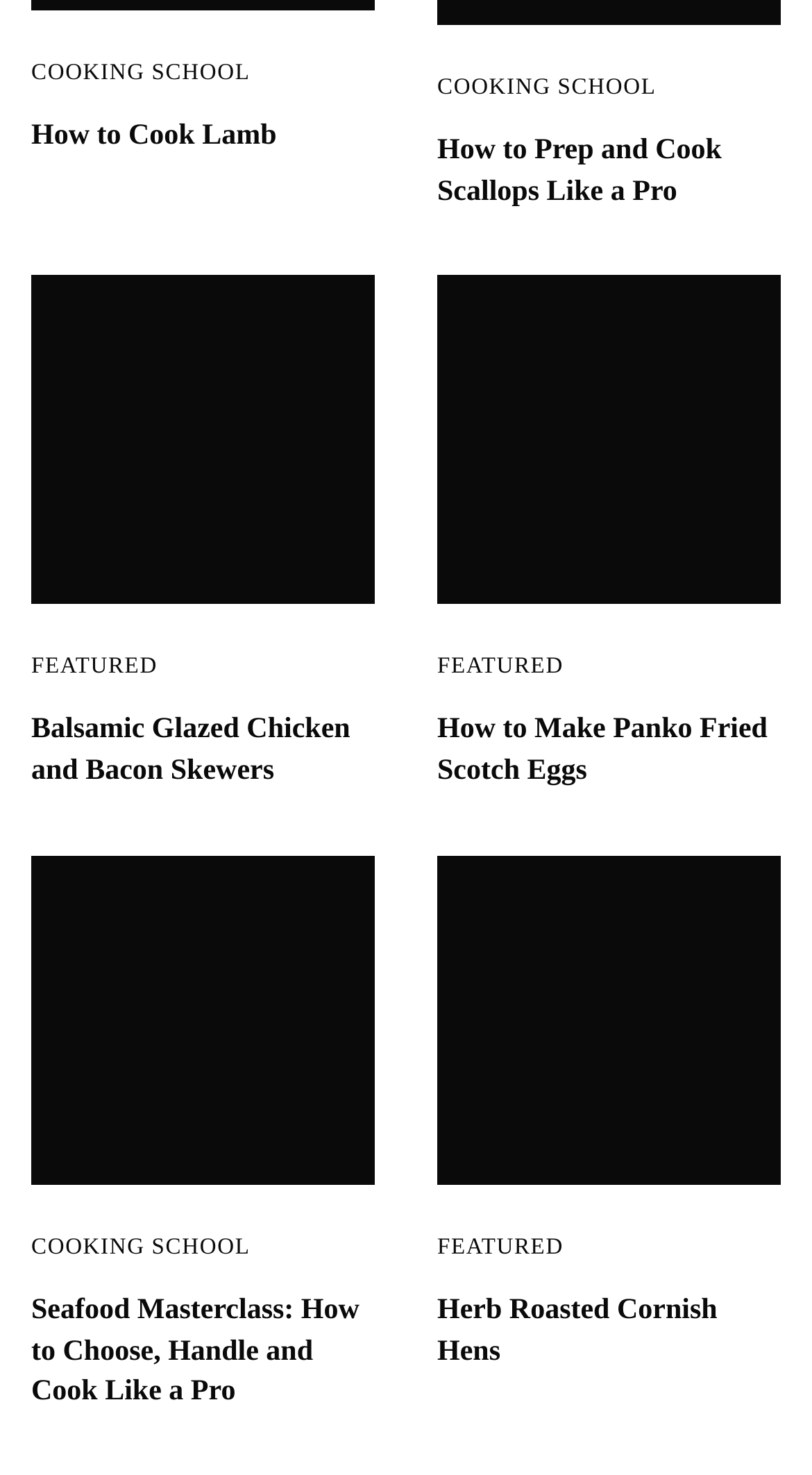Provide the bounding box coordinates for the area that should be clicked to complete the instruction: "Explore 'Seafood Masterclass: How to Choose, Handle and Cook Like a Pro'".

[0.038, 0.875, 0.462, 0.958]